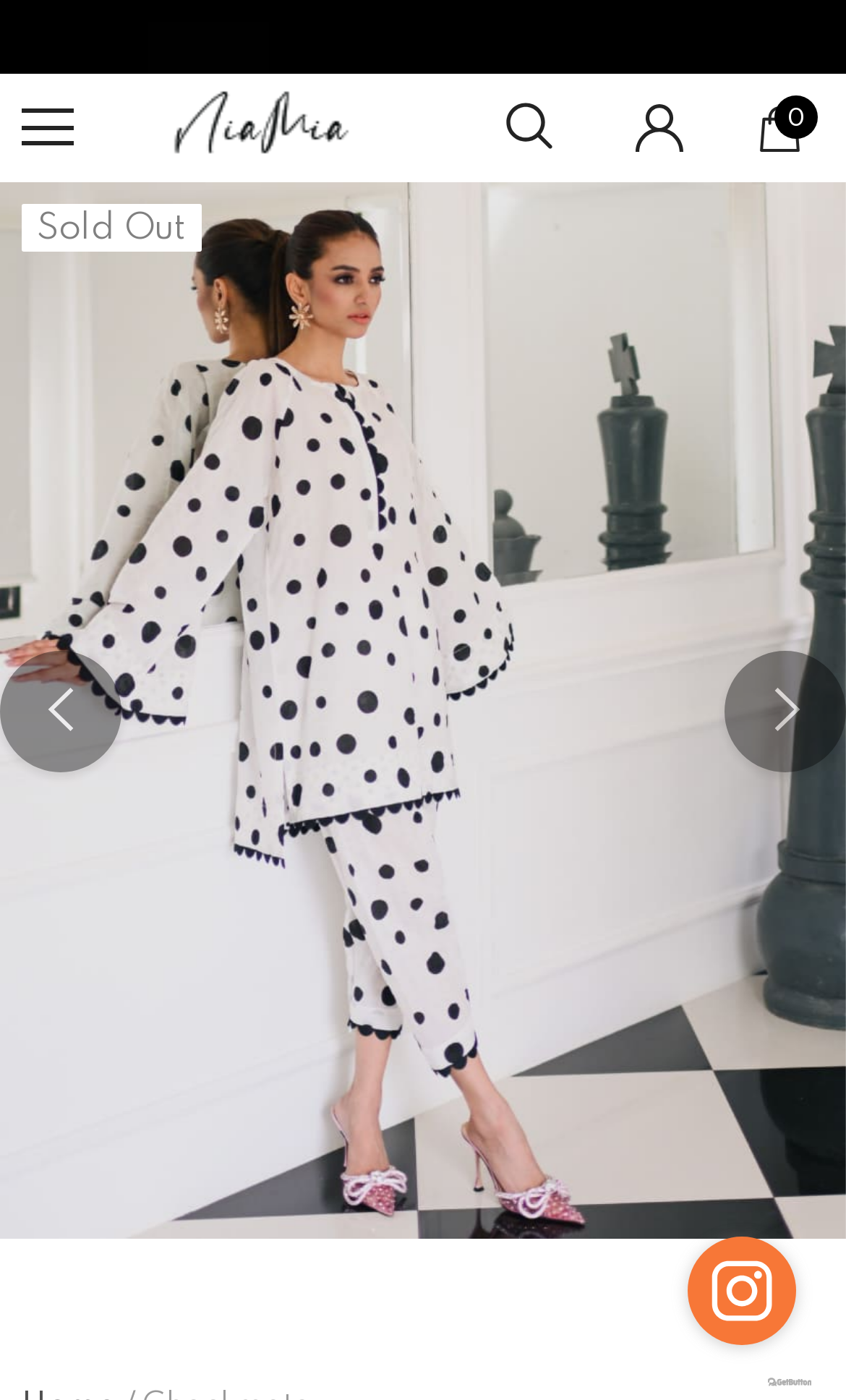Using the format (top-left x, top-left y, bottom-right x, bottom-right y), provide the bounding box coordinates for the described UI element. All values should be floating point numbers between 0 and 1: aria-label="Previous"

[0.0, 0.464, 0.144, 0.551]